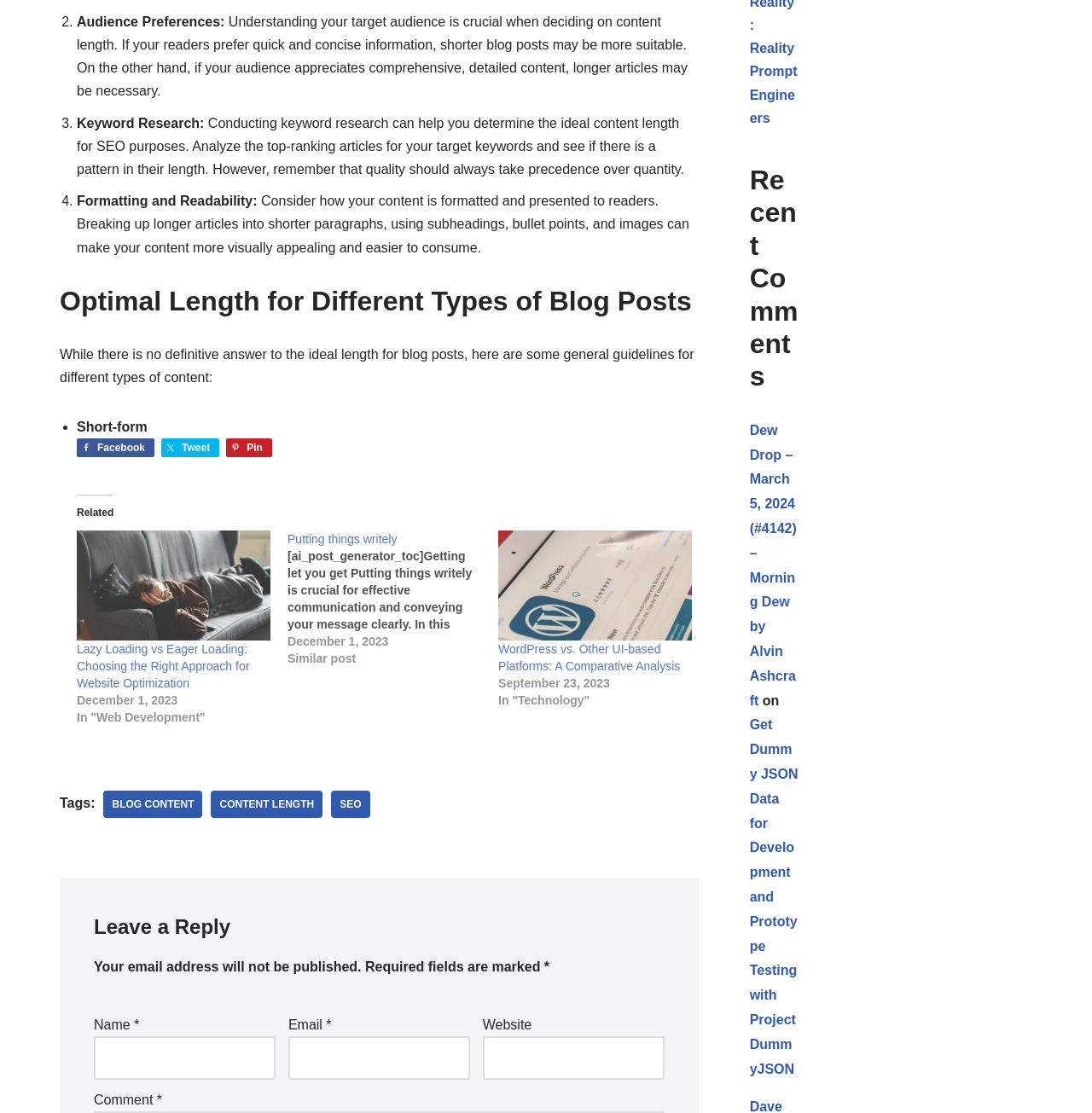Determine the bounding box coordinates for the UI element with the following description: "Pin". The coordinates should be four float numbers between 0 and 1, represented as [left, top, right, bottom].

[0.207, 0.394, 0.249, 0.411]